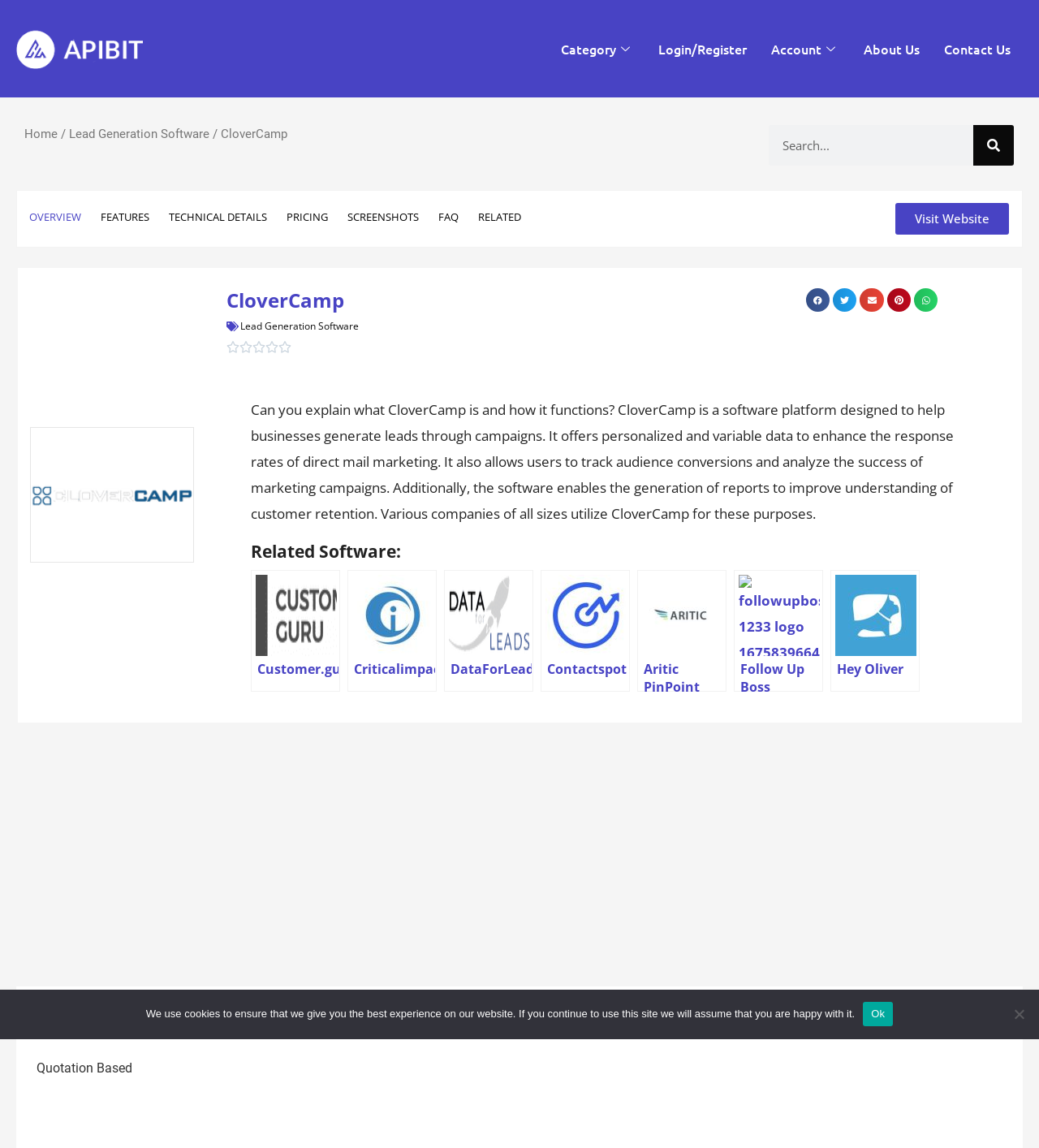How many related software are listed?
Utilize the information in the image to give a detailed answer to the question.

On the webpage, there are six related software listed, including Customer.guru, Criticalimpact, DataForLeads, Contactspot, Aritic PinPoint, and Follow Up Boss.